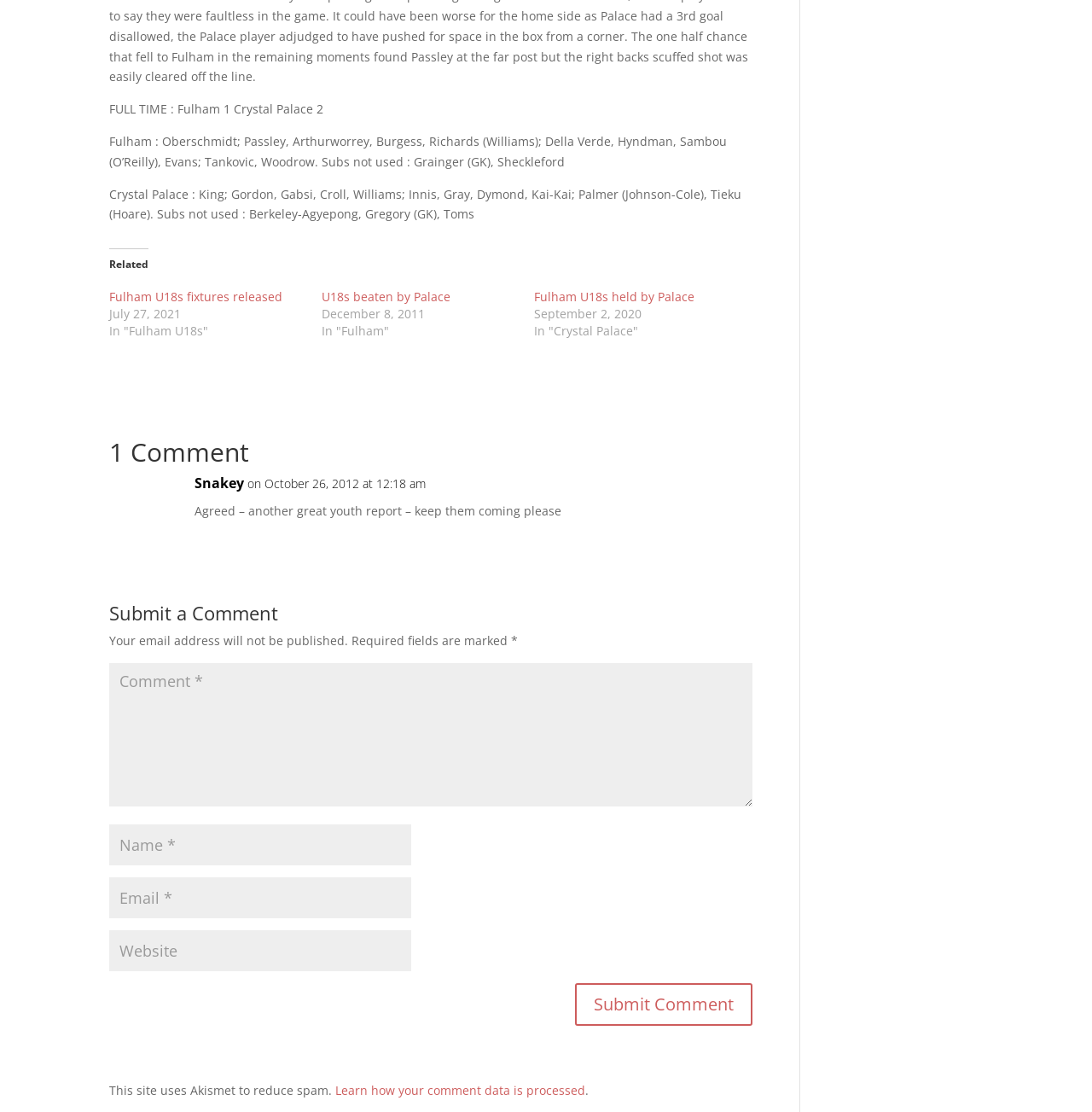Pinpoint the bounding box coordinates of the element that must be clicked to accomplish the following instruction: "Enter your name". The coordinates should be in the format of four float numbers between 0 and 1, i.e., [left, top, right, bottom].

[0.1, 0.741, 0.377, 0.778]